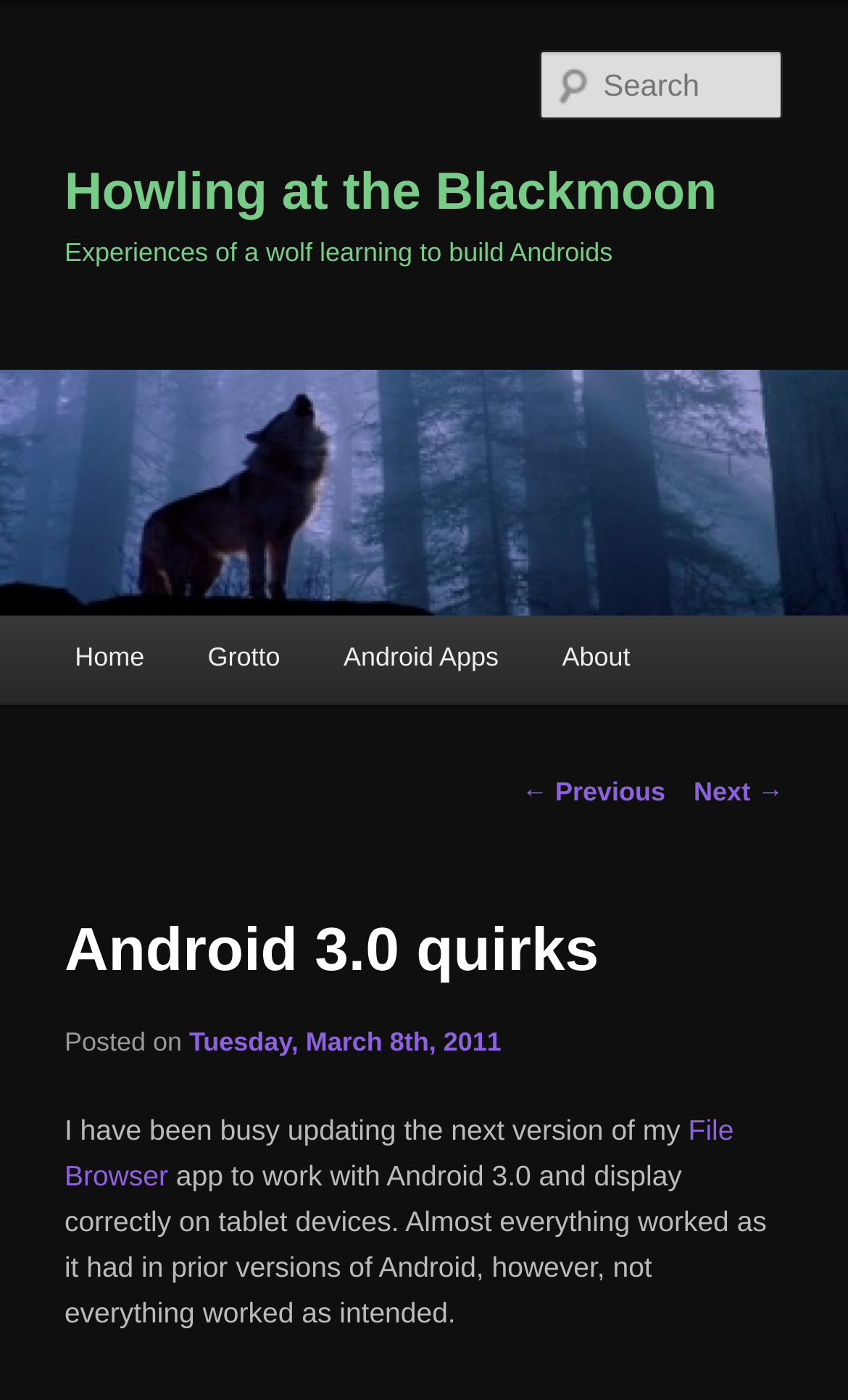Please provide the bounding box coordinates for the element that needs to be clicked to perform the instruction: "read the article about aluminum alloys for aerospace manufacturing". The coordinates must consist of four float numbers between 0 and 1, formatted as [left, top, right, bottom].

None